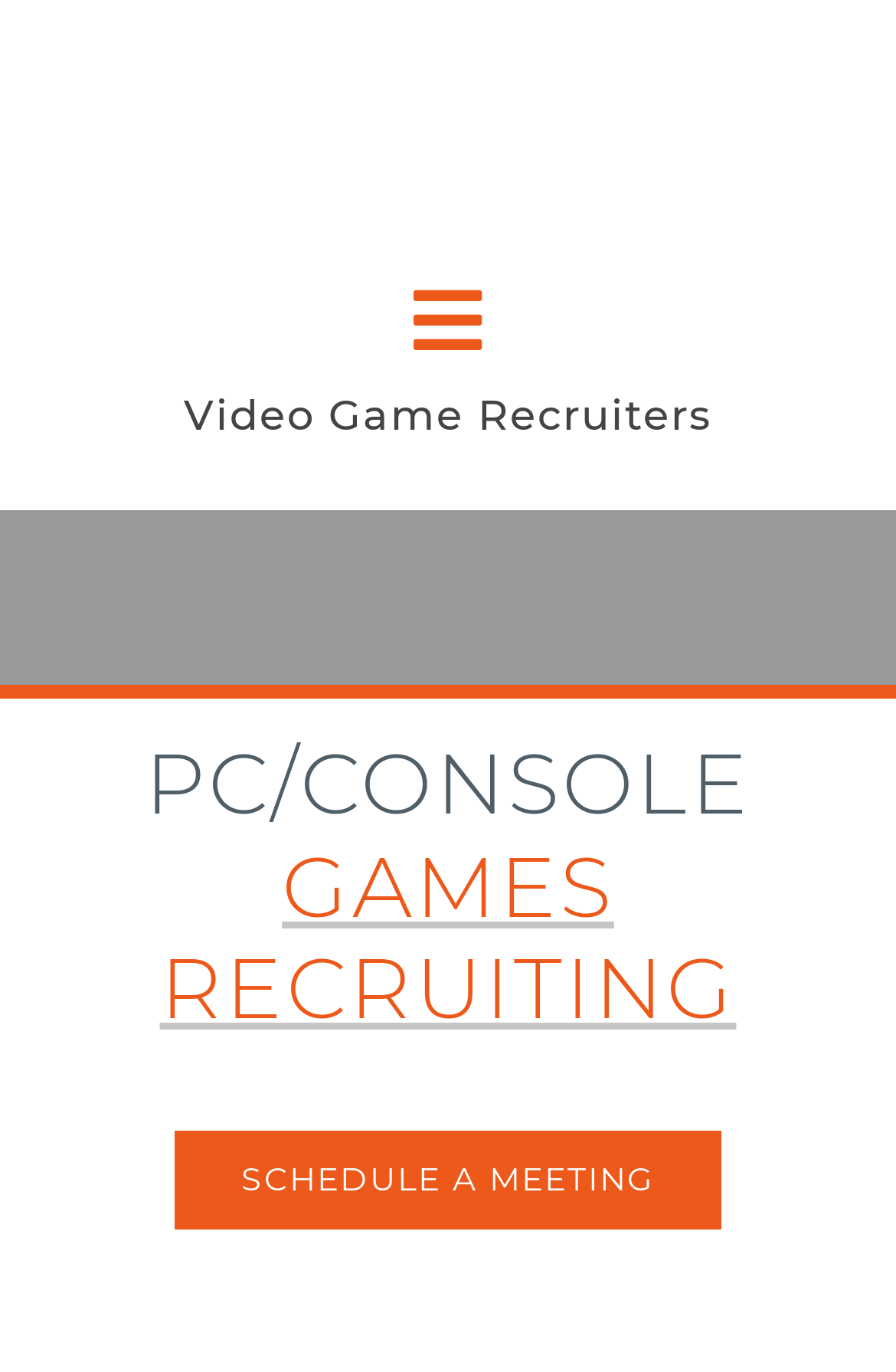Extract the heading text from the webpage.

Video Game Recruiters